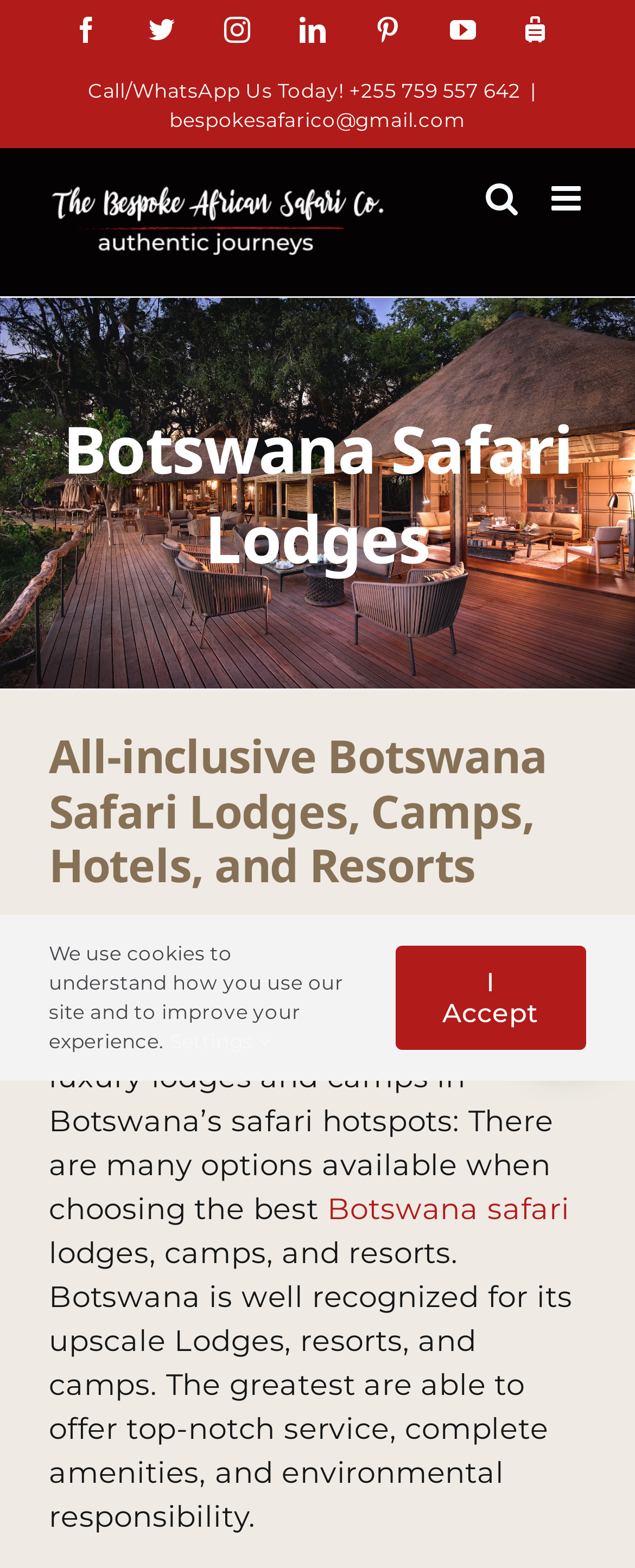Create a detailed summary of the webpage's content and design.

This webpage is about exploring Botswana safari lodges with the world's leading safari experts. At the top left corner, there are social media links, including Facebook, Twitter, Instagram, LinkedIn, Pinterest, YouTube, and TripAdvisor. Next to these links, there is a call-to-action button "Call/WhatsApp Us Today!" with a phone number, followed by an email address and a logo of The Bespoke African Safari Co.

On the top right corner, there are two toggle buttons, one for the mobile menu and the other for mobile search. Below these buttons, there is a main heading "Botswana Safari Lodges" with a subheading "All-inclusive Botswana Safari Lodges, Camps, Hotels, and Resorts". 

The main content of the webpage starts with a brief introduction, "Explore Botswana Safari Lodges with the world's leading safari experts. We’ve compiled a list of luxury lodges and camps in Botswana’s safari hotspots..." followed by a link to "Botswana Safari". The text continues to describe the options available when choosing the best Botswana safari lodges, camps, and resorts, highlighting their upscale amenities and environmental responsibility.

At the bottom of the page, there is a notification about the use of cookies to improve the user experience, with a link to "Settings" and an "I Accept" button.